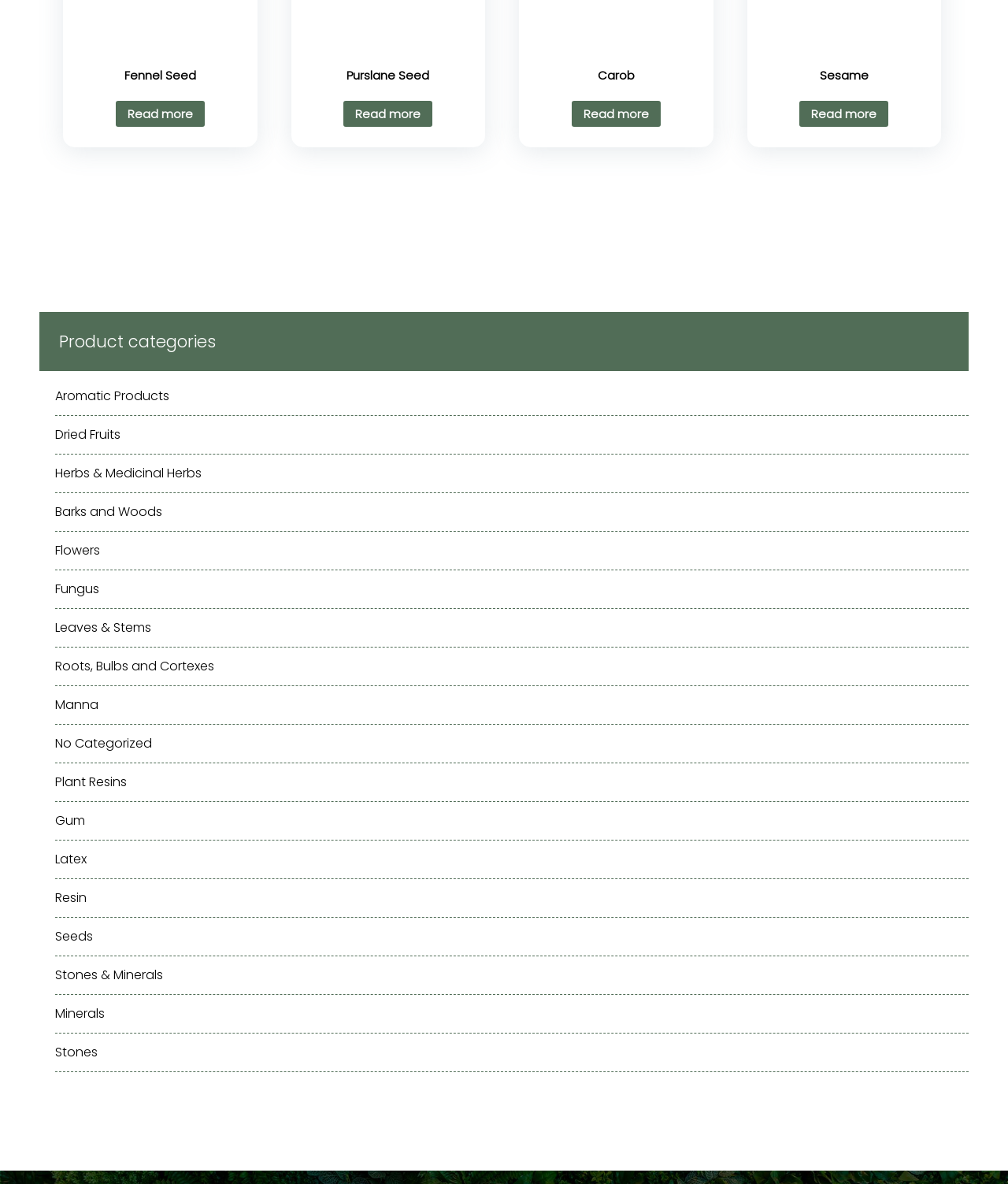Please specify the bounding box coordinates in the format (top-left x, top-left y, bottom-right x, bottom-right y), with values ranging from 0 to 1. Identify the bounding box for the UI component described as follows: Leaves & Stems

[0.055, 0.514, 0.961, 0.547]